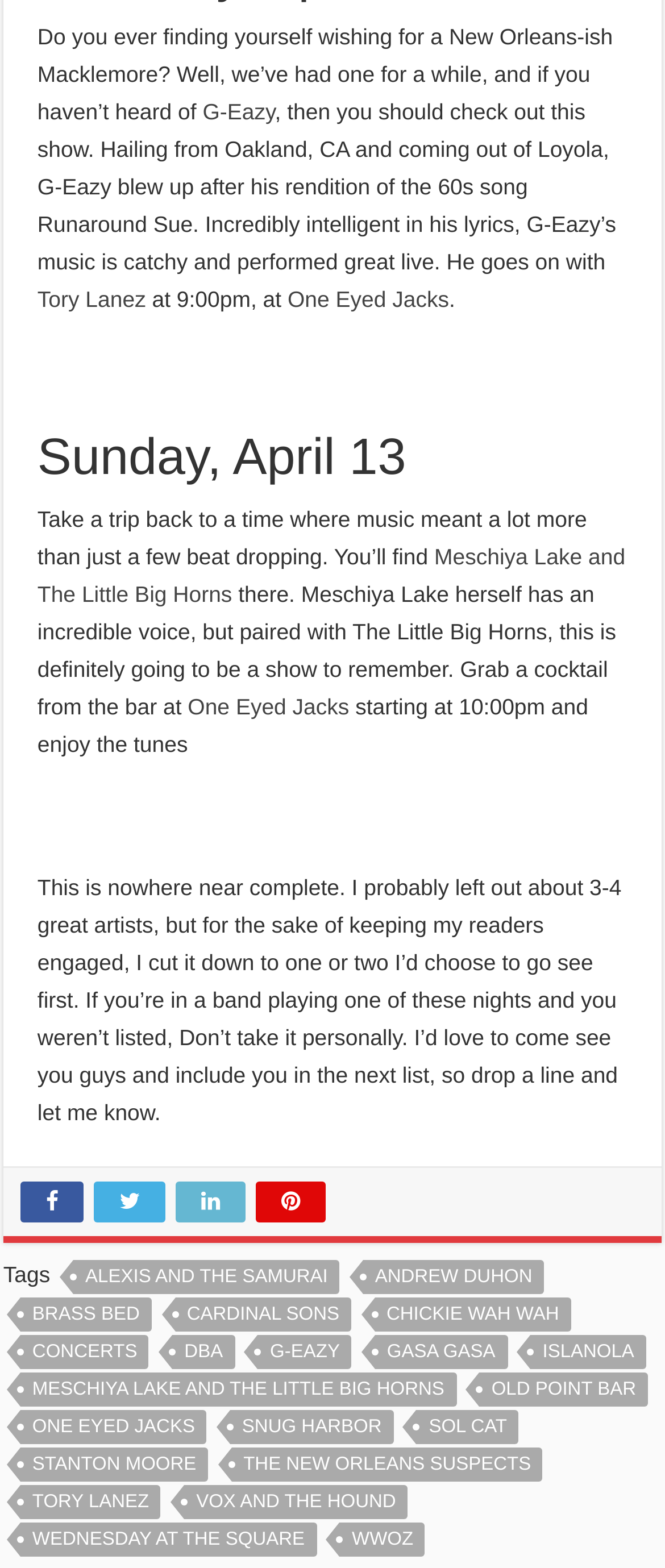Please identify the bounding box coordinates of the element I need to click to follow this instruction: "Click on Hype MY".

None